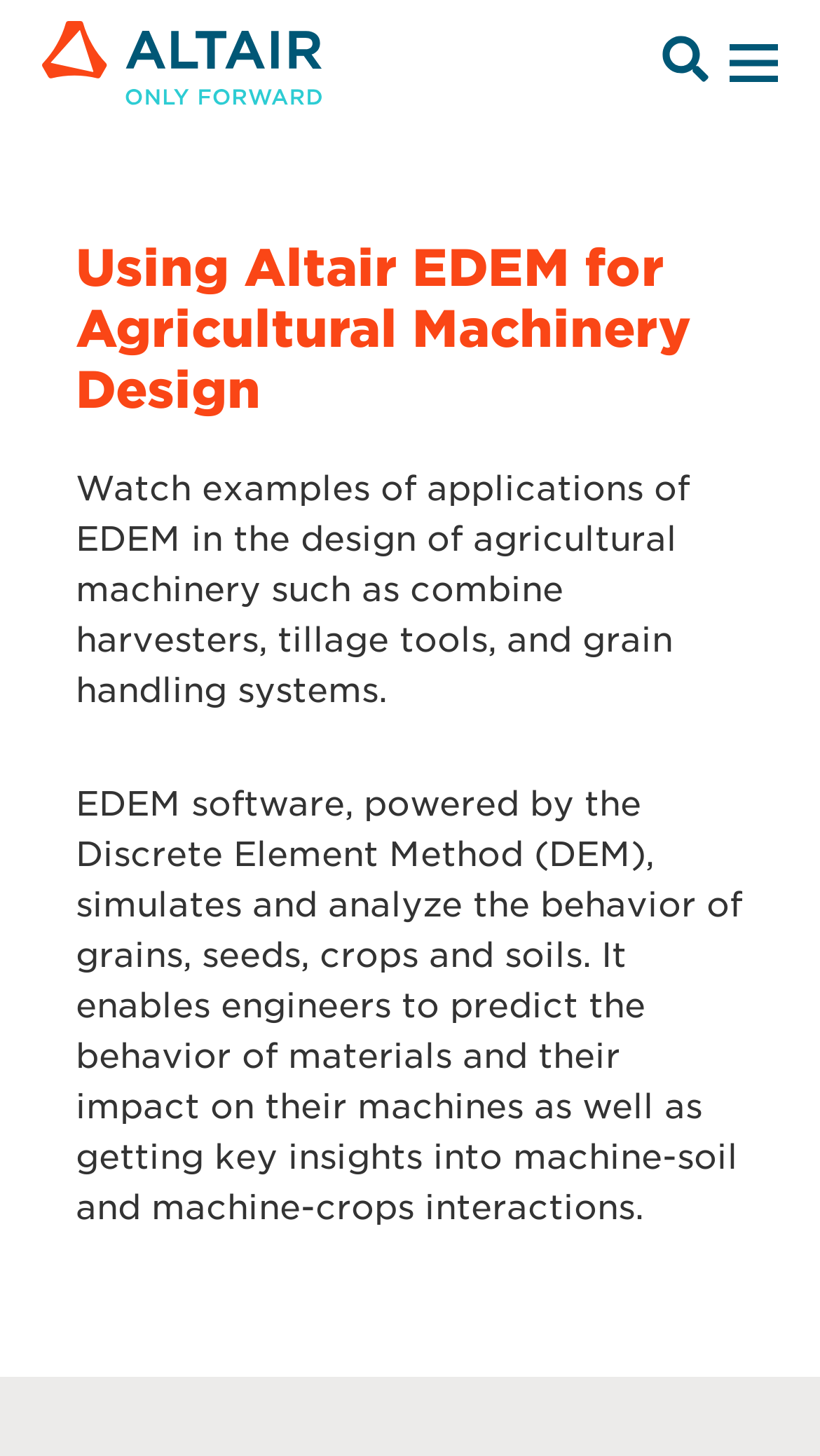Explain the webpage's design and content in an elaborate manner.

The webpage is about using Altair EDEM for agricultural machinery design. At the top left, there is a link accompanied by an image. On the top right, there is a search bar with a search icon and a button to open a menu. 

Below the top section, there is a main heading that reads "Using Altair EDEM for Agricultural Machinery Design". Underneath the heading, there is a paragraph that describes the application of EDEM in the design of agricultural machinery, such as combine harvesters, tillage tools, and grain handling systems. 

Further down, there is another paragraph that explains the functionality of EDEM software, which simulates and analyzes the behavior of grains, seeds, crops, and soils, enabling engineers to predict the behavior of materials and their impact on machines. 

There are four buttons, all located at the top left corner, which are used to close something, but it is not clear what they are closing.